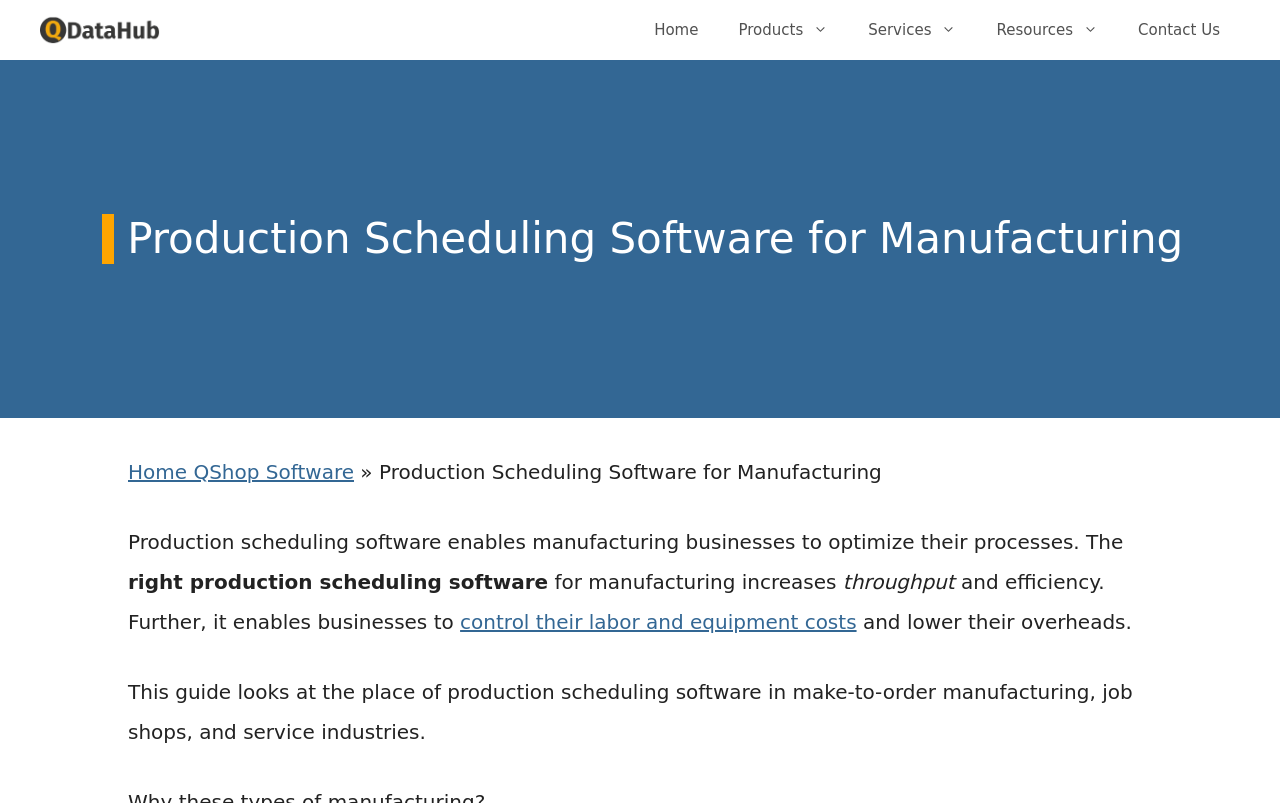What is the name of the website?
Respond to the question with a well-detailed and thorough answer.

The website's name is QDataHub, which is evident from the banner at the top of the webpage that says 'QDataHub'.